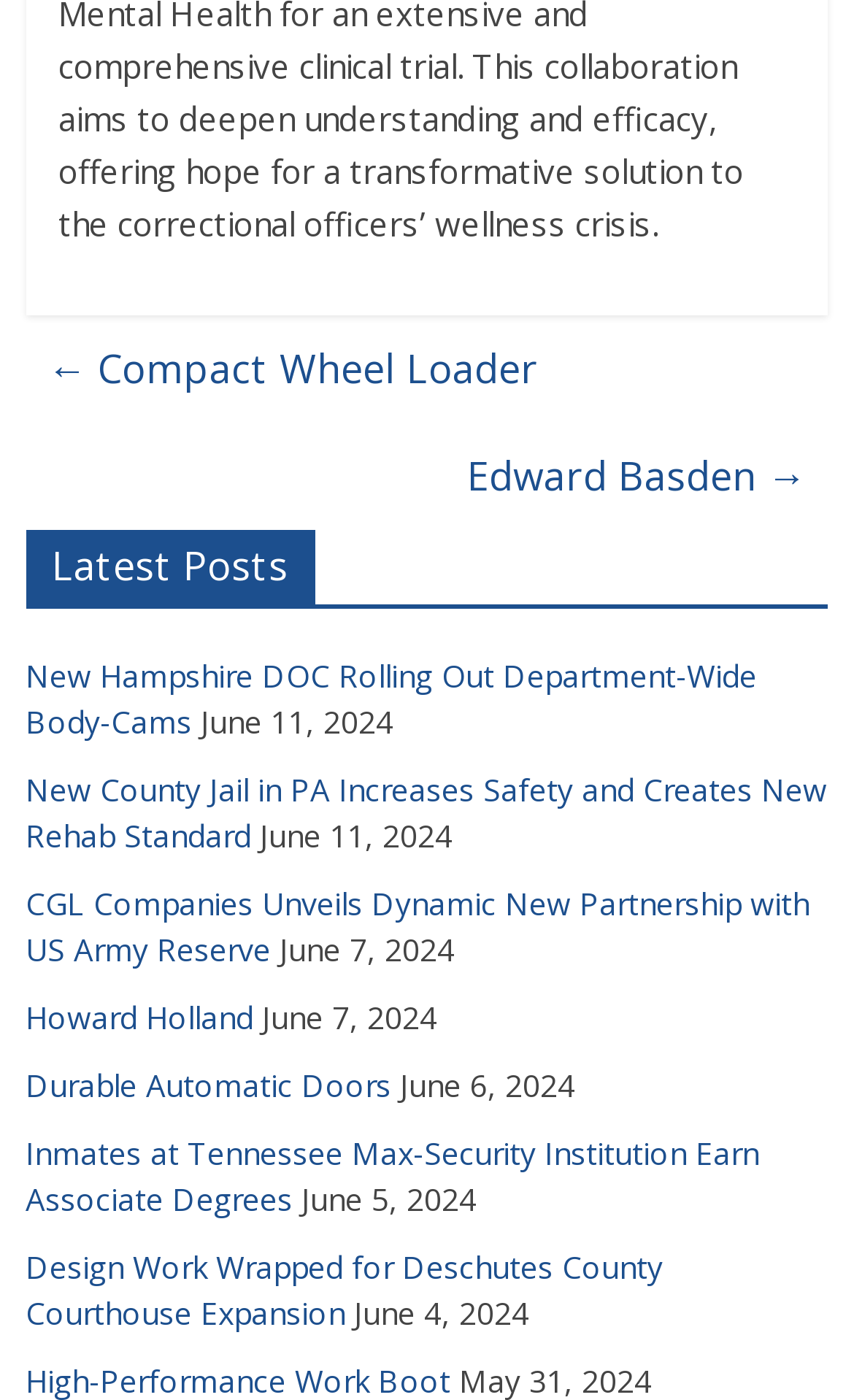Determine the bounding box coordinates of the clickable region to execute the instruction: "read New Hampshire DOC Rolling Out Department-Wide Body-Cams". The coordinates should be four float numbers between 0 and 1, denoted as [left, top, right, bottom].

[0.03, 0.467, 0.886, 0.53]